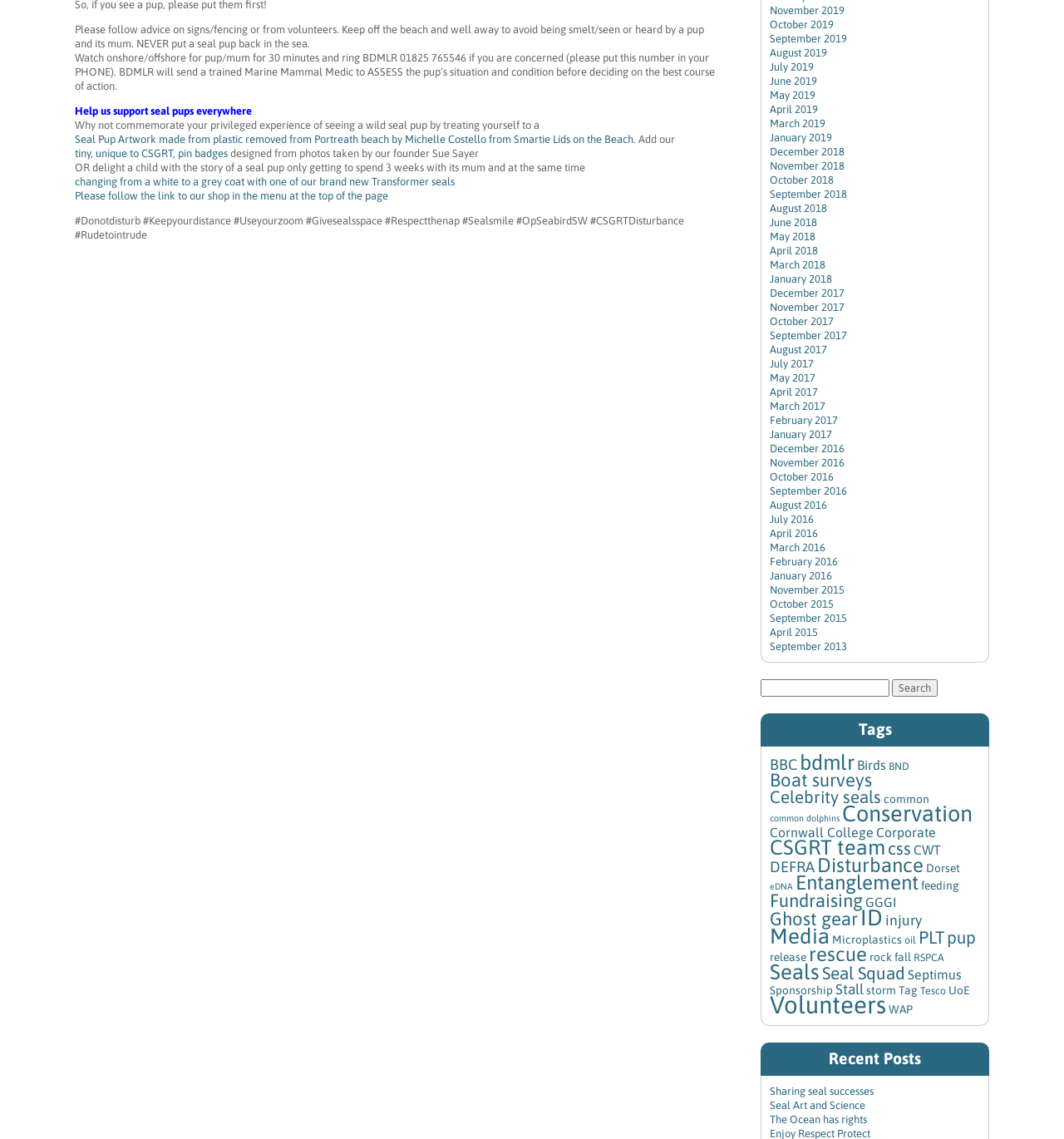Locate the UI element described as follows: "September 2017". Return the bounding box coordinates as four float numbers between 0 and 1 in the order [left, top, right, bottom].

[0.723, 0.288, 0.796, 0.301]